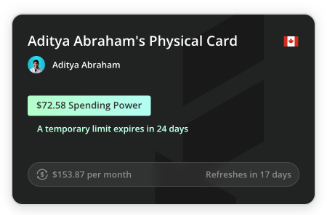Detail every significant feature and component of the image.

The image features a digital representation of a physical card belonging to an individual named Aditya Abraham. Prominently displayed at the top is the title "Aditya Abraham's Physical Card," along with a profile icon suggesting a linked account. Below the title, a highlighted area indicates the cardholder's current spending power, which is set at $72.58. 

This section is followed by a note indicating that this is a temporary limit expiring in 24 days, providing context for the spending capability. Additionally, the card details include a monthly fee of $153.87, and it specifies that the card will refresh in 17 days. The background is designed with a dark theme, and a small Canadian flag icon is present, hinting at the card's geographical association. This image effectively showcases the management features of the physical card within a user-friendly interface.
